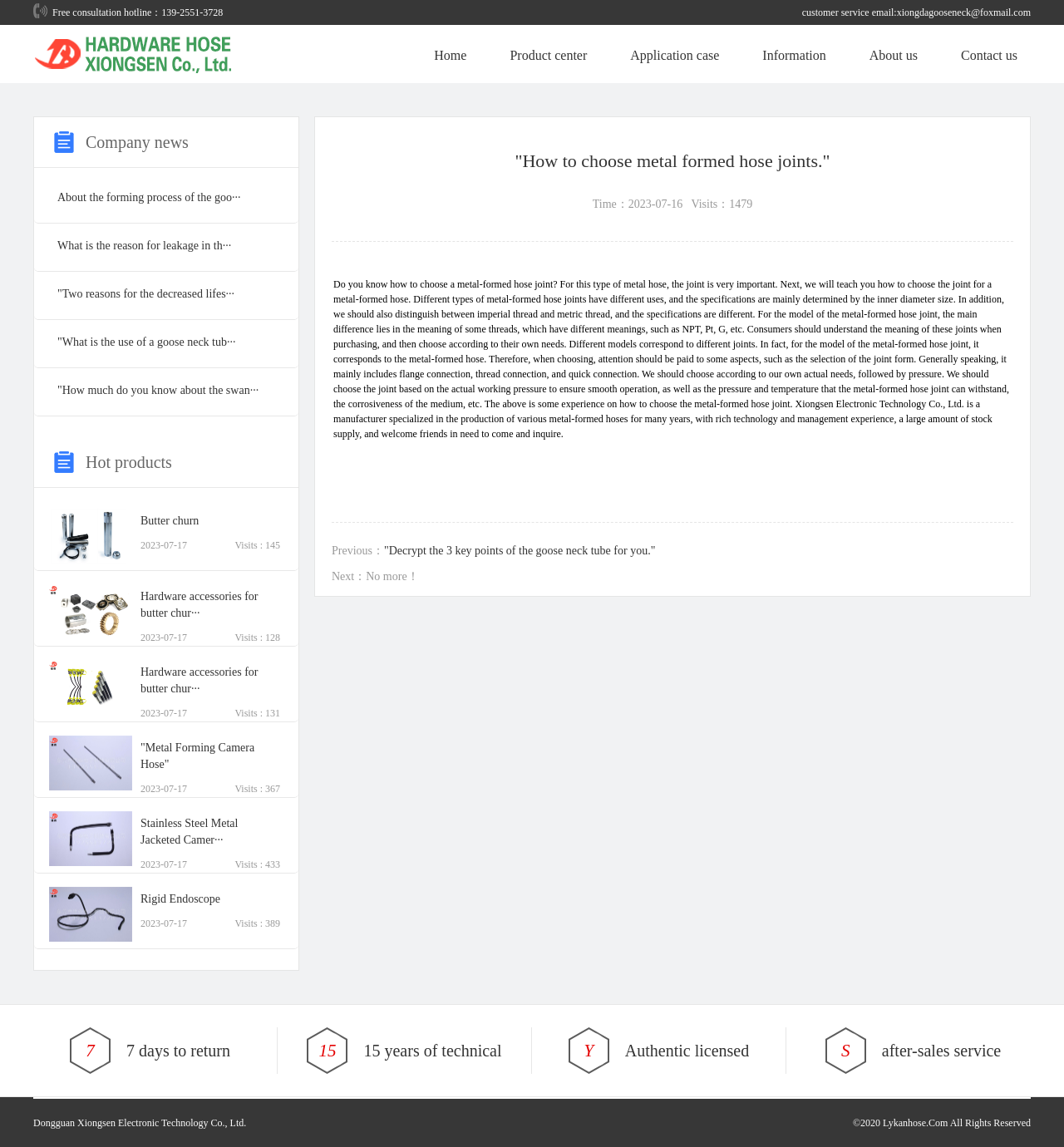Use the information in the screenshot to answer the question comprehensively: What is the purpose of the article on the webpage?

The article on the webpage is focused on teaching readers how to choose metal-formed hose joints. The article provides guidance on the key considerations when selecting a metal-formed hose joint, including the type of connection, pressure, and material.